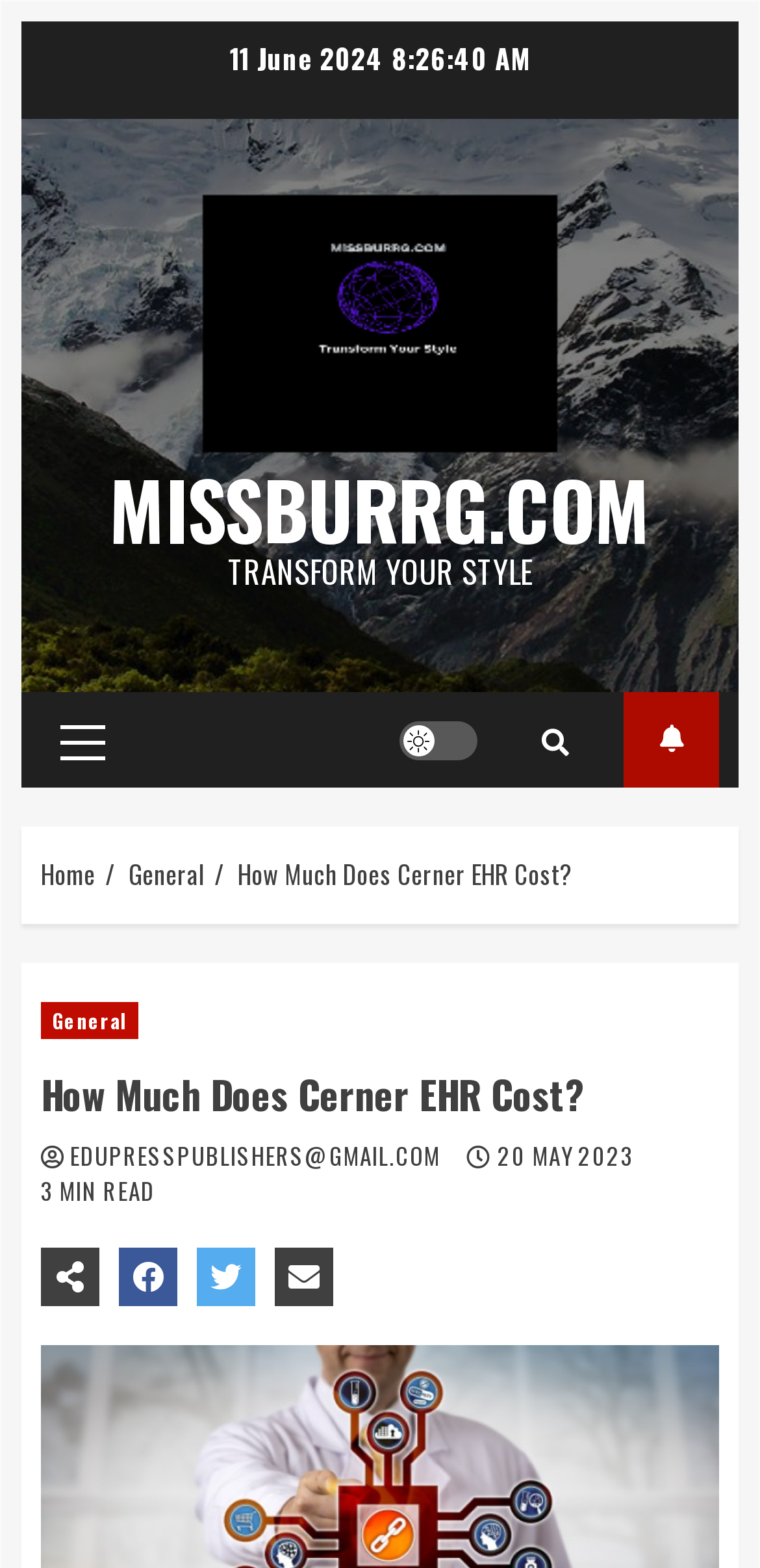Please give a short response to the question using one word or a phrase:
How long does it take to read the article?

3 MIN READ